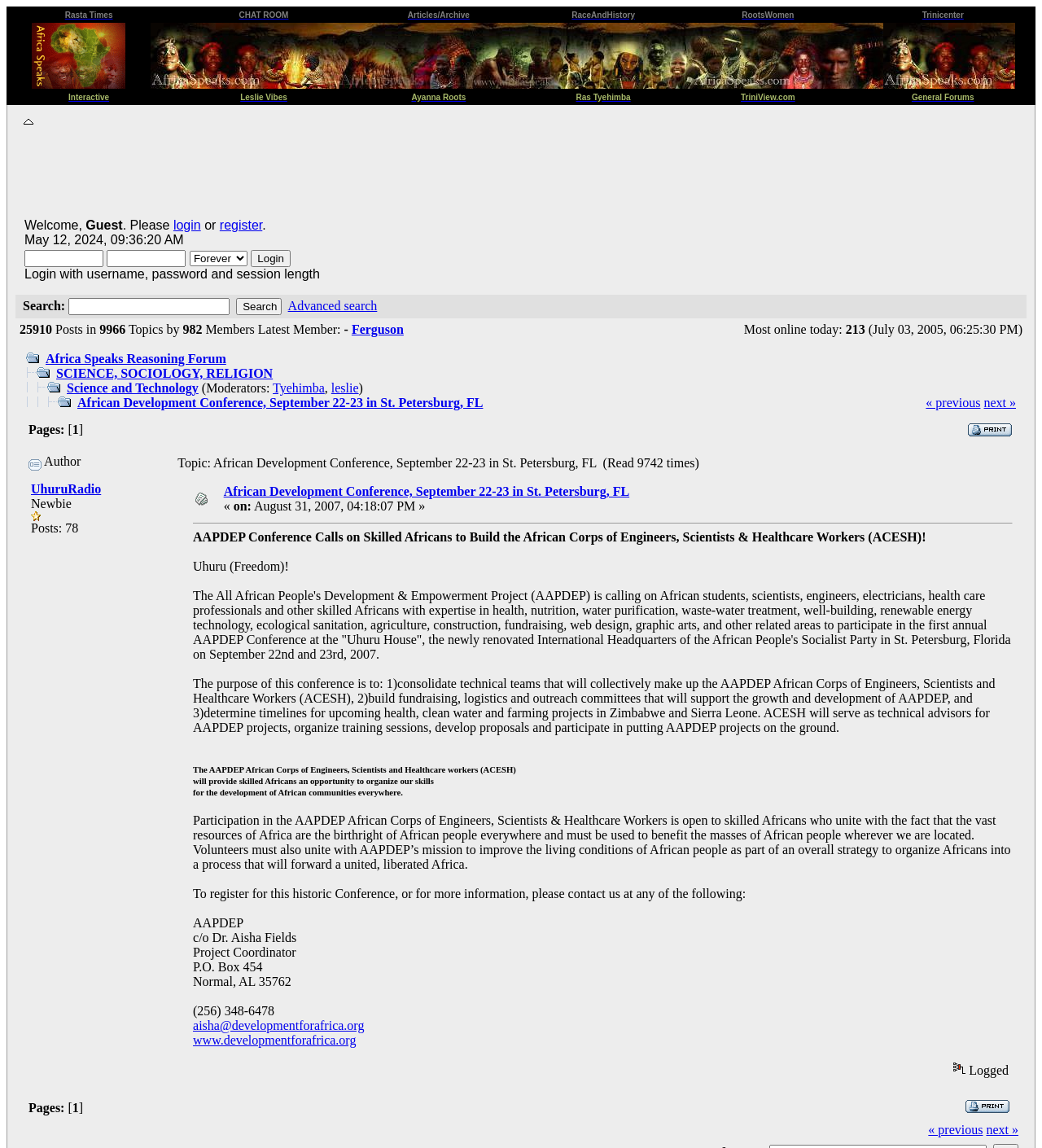Pinpoint the bounding box coordinates of the clickable area needed to execute the instruction: "Read New Cars news". The coordinates should be specified as four float numbers between 0 and 1, i.e., [left, top, right, bottom].

None